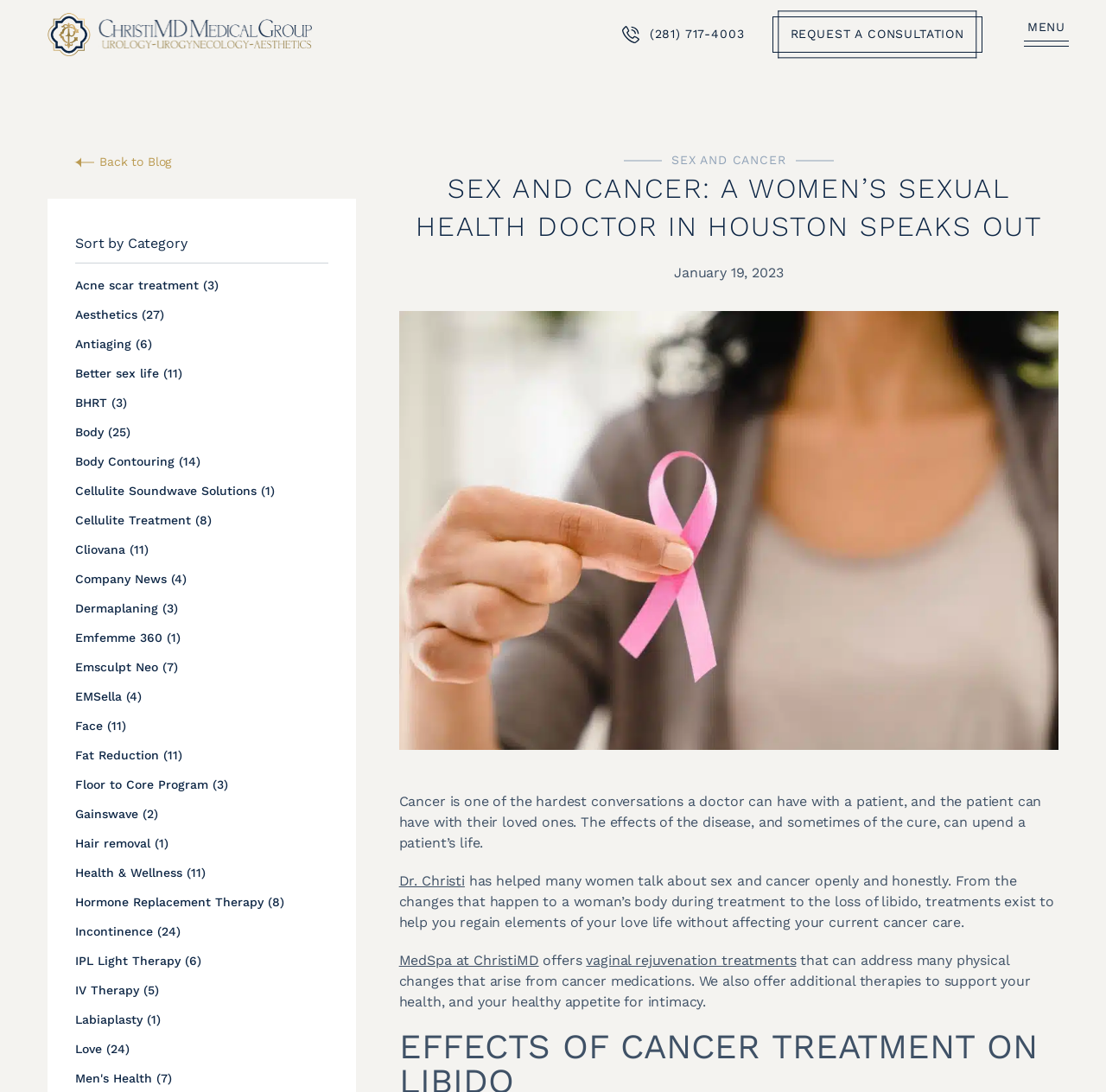Use the details in the image to answer the question thoroughly: 
What is the name of the treatment offered by MedSpa at ChristiMD?

I found the treatment name by reading the text that says 'MedSpa at ChristiMD offers vaginal rejuvenation treatments' which is located in the main content area of the webpage.